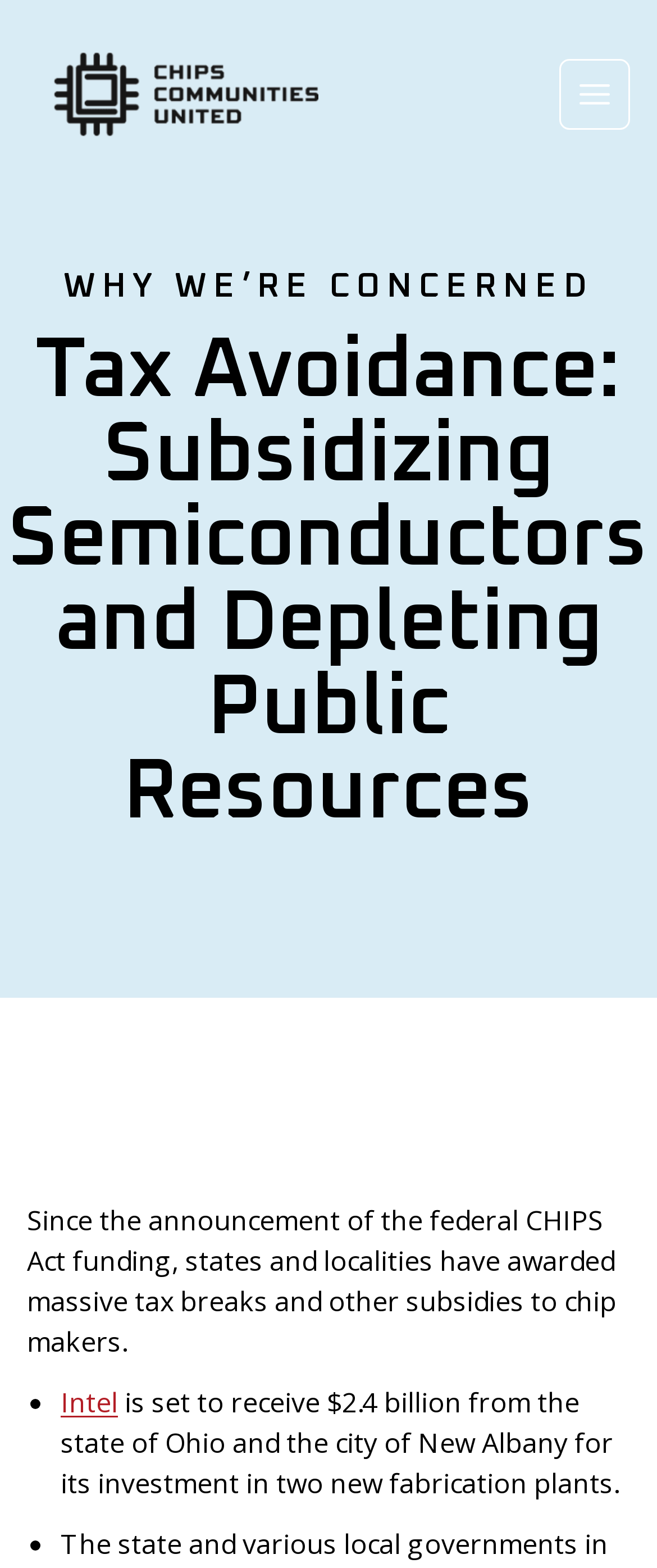What is the topic of concern mentioned on the webpage?
Provide a well-explained and detailed answer to the question.

The webpage has a heading that says 'Tax Avoidance: Subsidizing Semiconductors and Depleting Public Resources', which indicates that tax avoidance is the topic of concern being discussed.